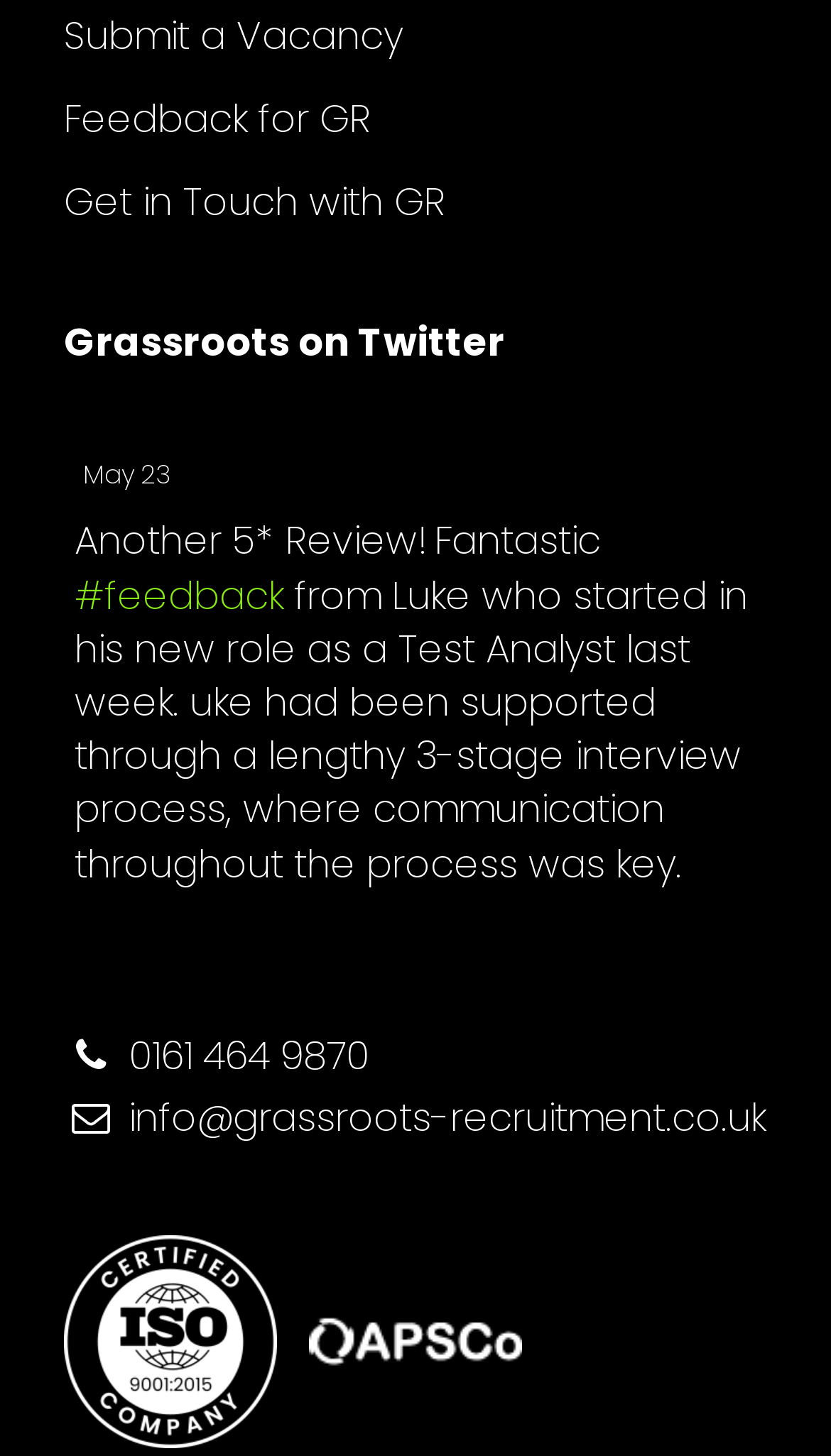Observe the image and answer the following question in detail: What is the email address of Grassroots Recruitment?

I found the email address by looking at the link element with the bounding box coordinates [0.154, 0.749, 0.921, 0.786], which contains the email address 'info@grassroots-recruitment.co.uk'.